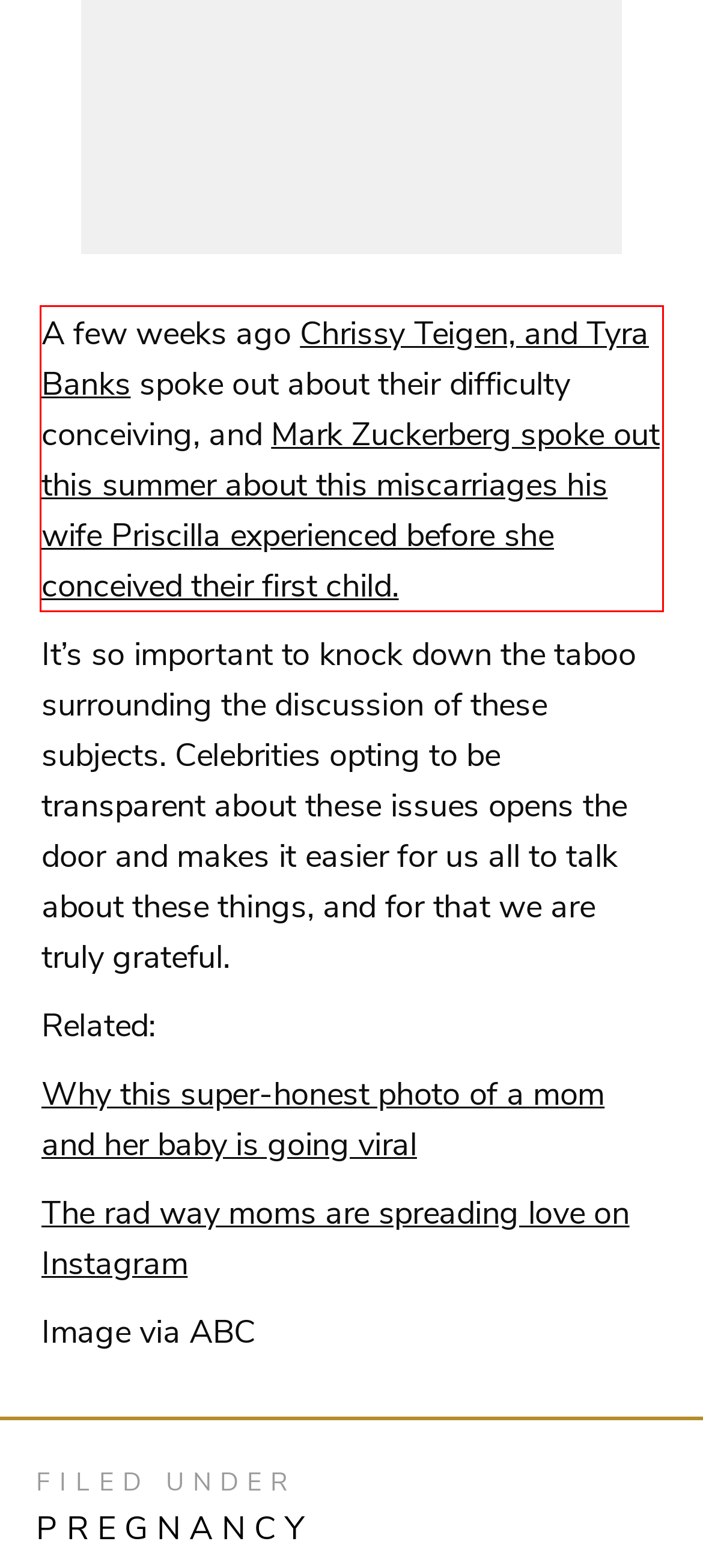Within the screenshot of the webpage, locate the red bounding box and use OCR to identify and provide the text content inside it.

A few weeks ago Chrissy Teigen, and Tyra Banks spoke out about their difficulty conceiving, and Mark Zuckerberg spoke out this summer about this miscarriages his wife Priscilla experienced before she conceived their first child.